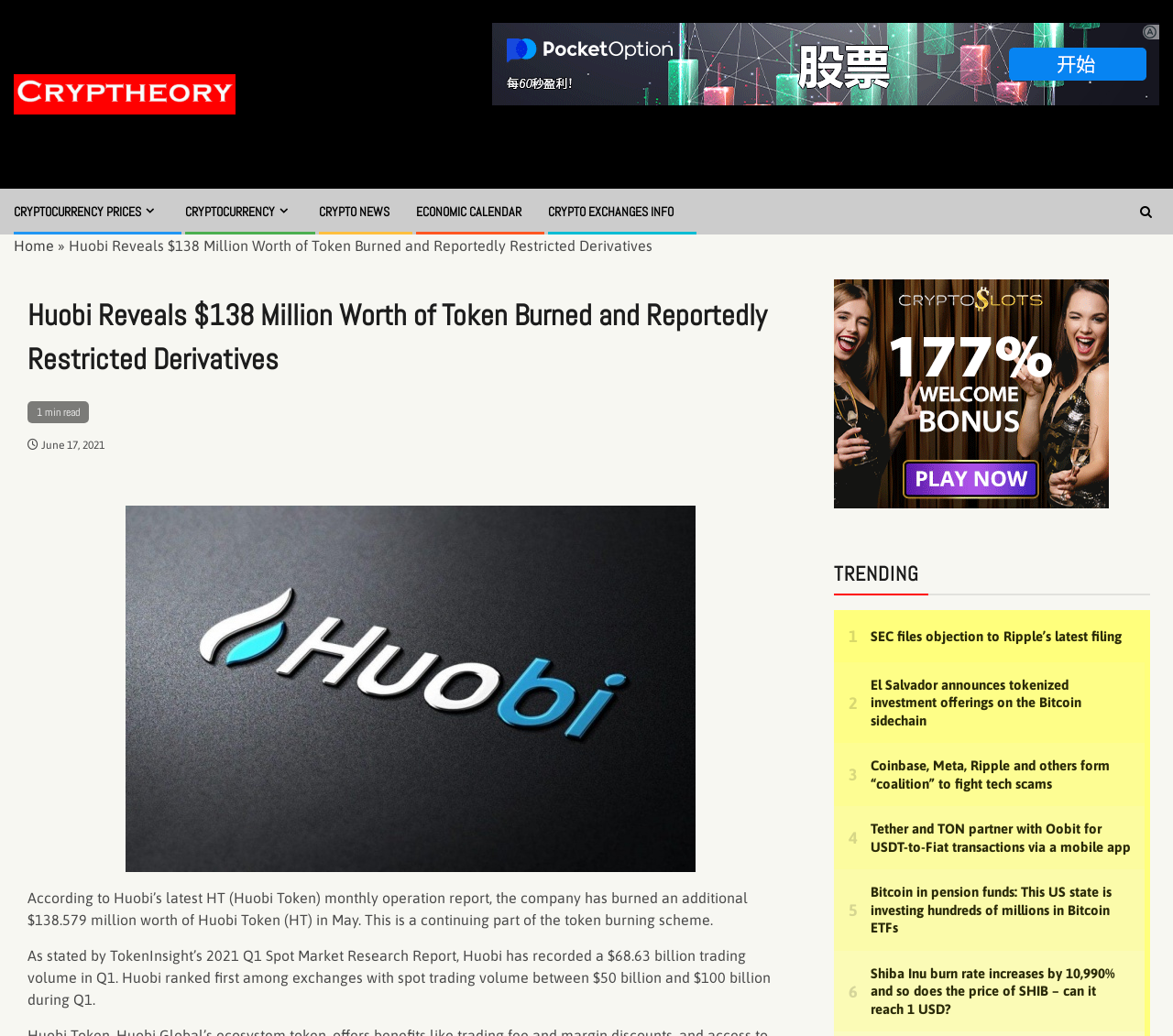Please extract and provide the main headline of the webpage.

Huobi Reveals $138 Million Worth of Token Burned and Reportedly Restricted Derivatives